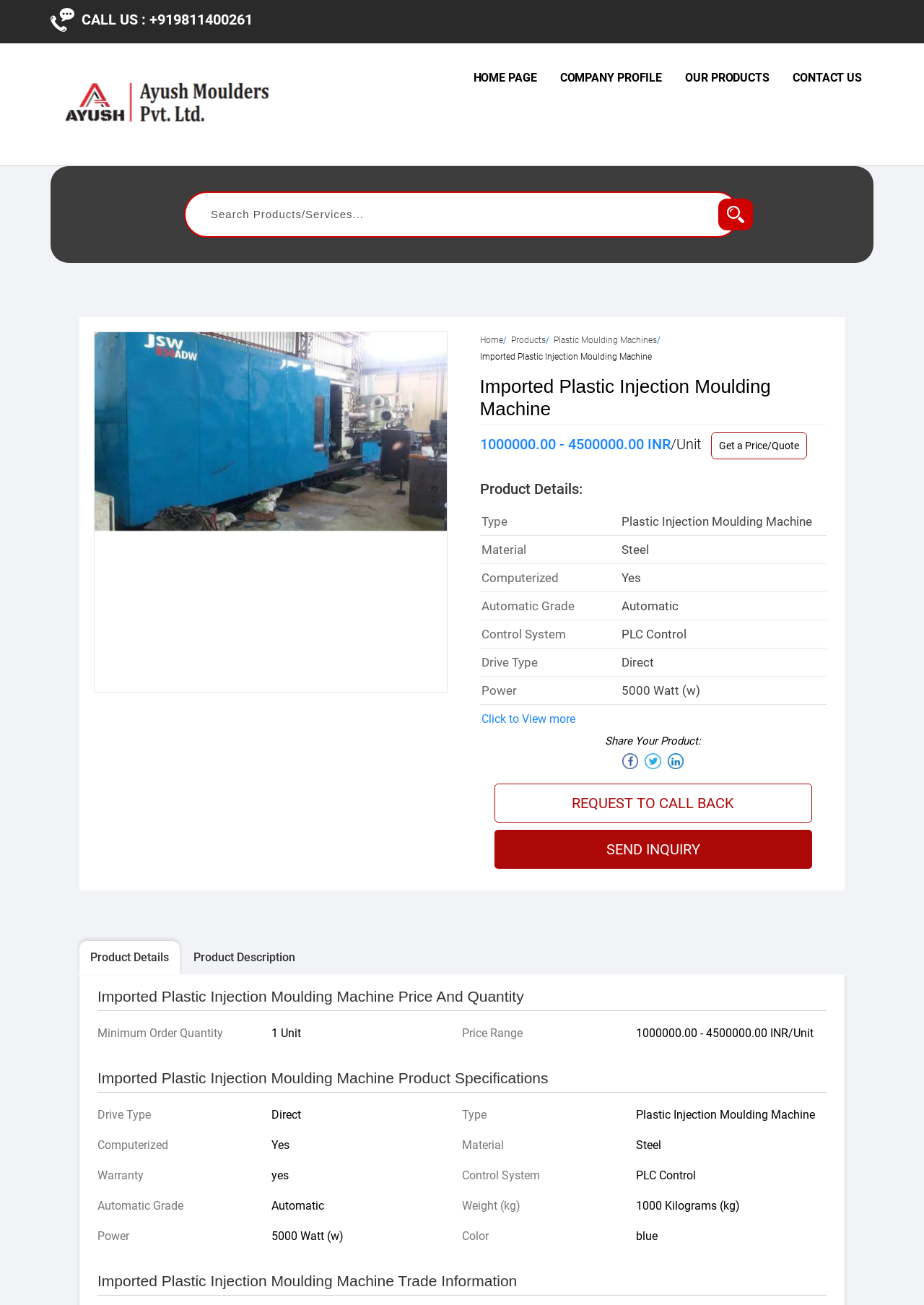Can you provide the bounding box coordinates for the element that should be clicked to implement the instruction: "Click the 'Search' button"?

[0.777, 0.152, 0.815, 0.177]